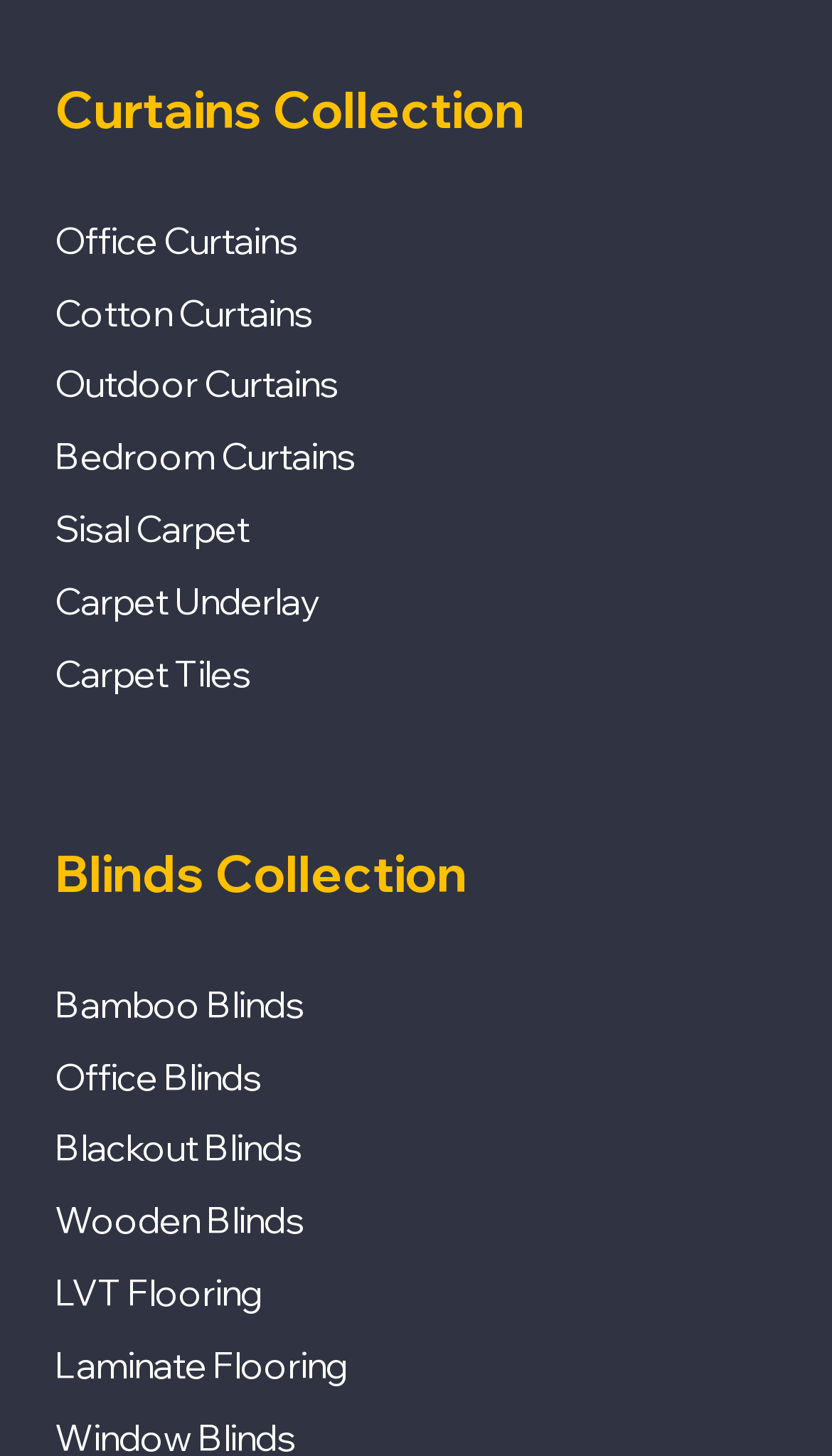Determine the bounding box coordinates for the clickable element to execute this instruction: "view Bedroom Curtains". Provide the coordinates as four float numbers between 0 and 1, i.e., [left, top, right, bottom].

[0.065, 0.298, 0.427, 0.329]